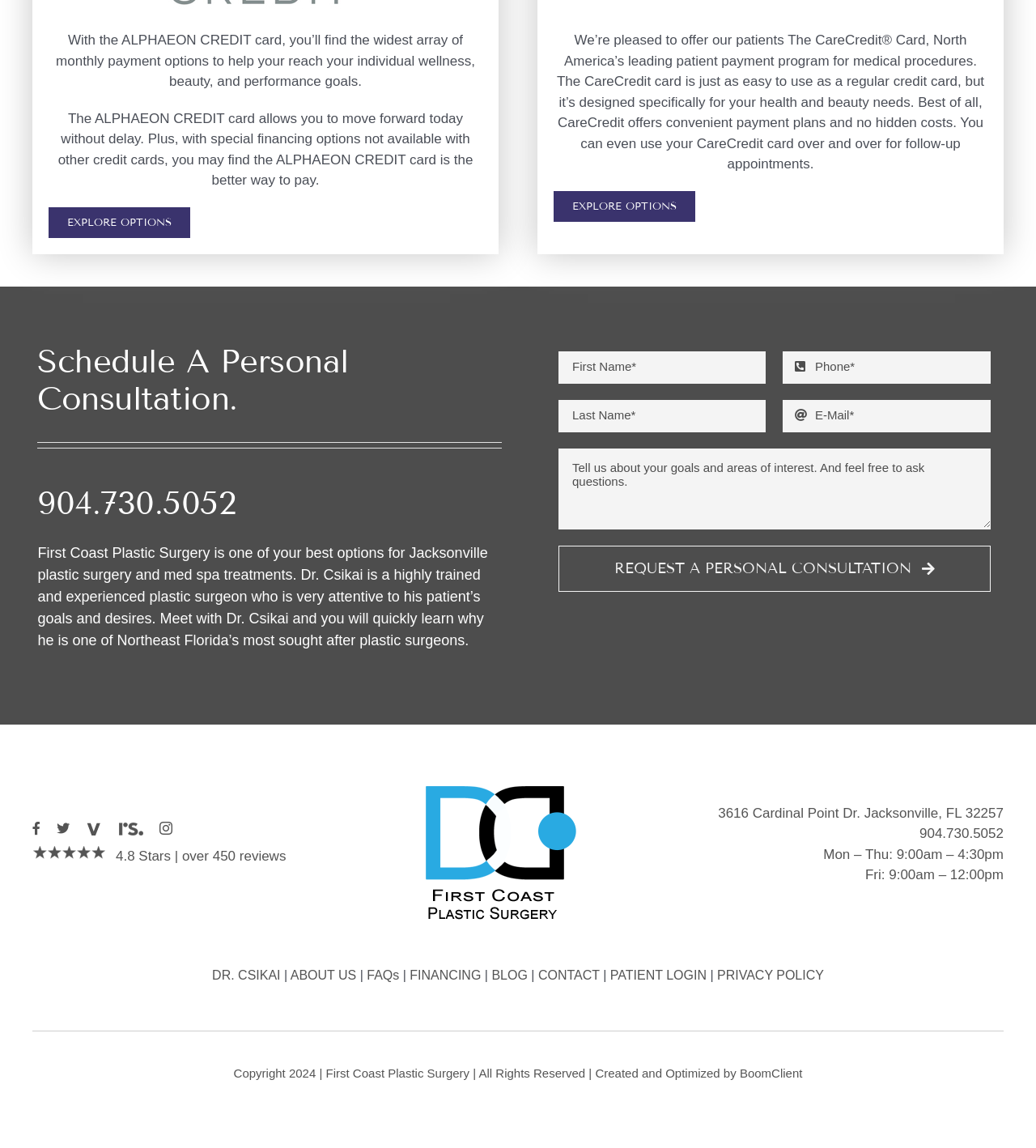Using the webpage screenshot and the element description Request a Personal Consultation, determine the bounding box coordinates. Specify the coordinates in the format (top-left x, top-left y, bottom-right x, bottom-right y) with values ranging from 0 to 1.

[0.539, 0.475, 0.956, 0.515]